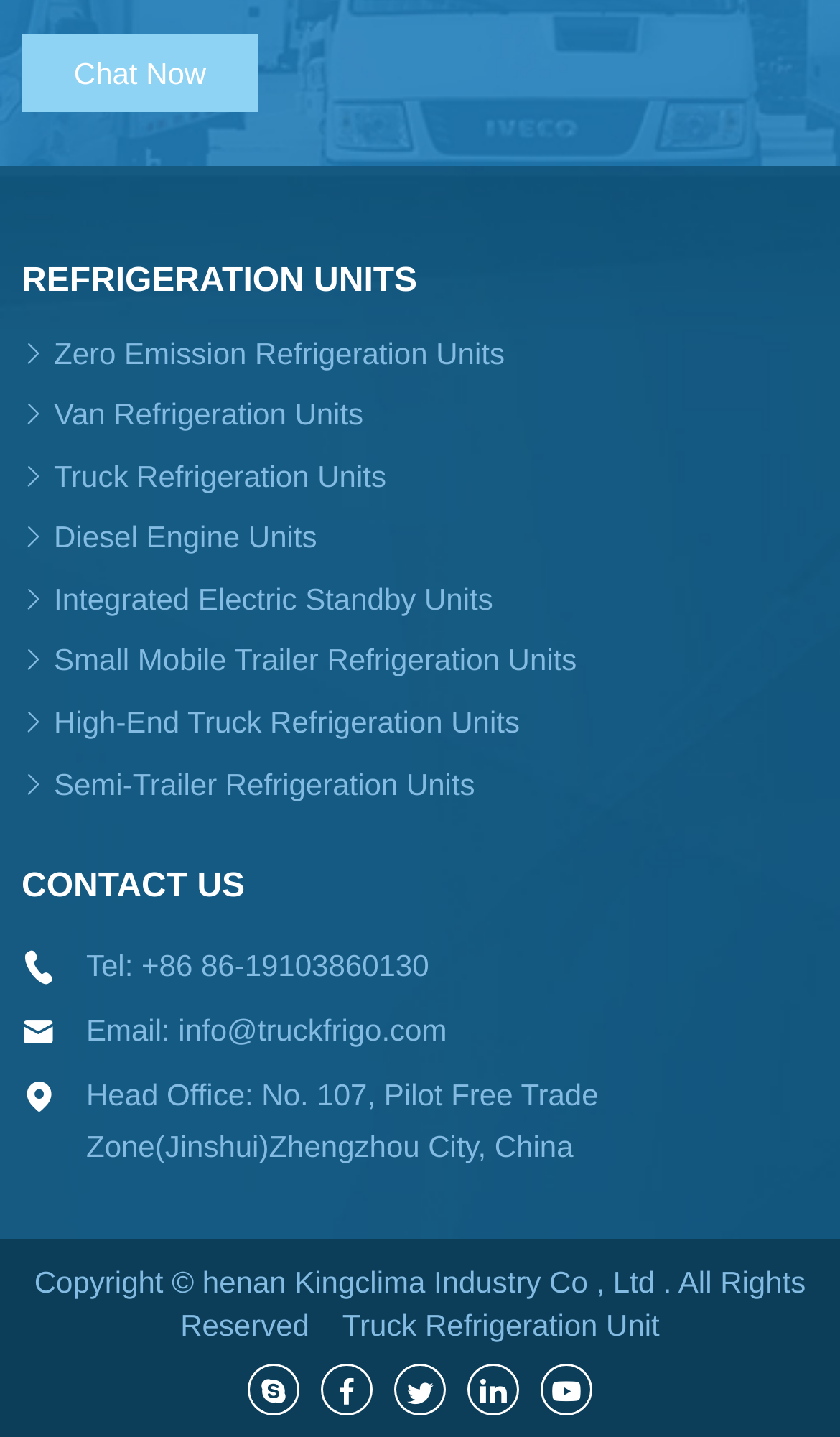Give a one-word or one-phrase response to the question:
Where is the company's head office located?

Zhengzhou City, China